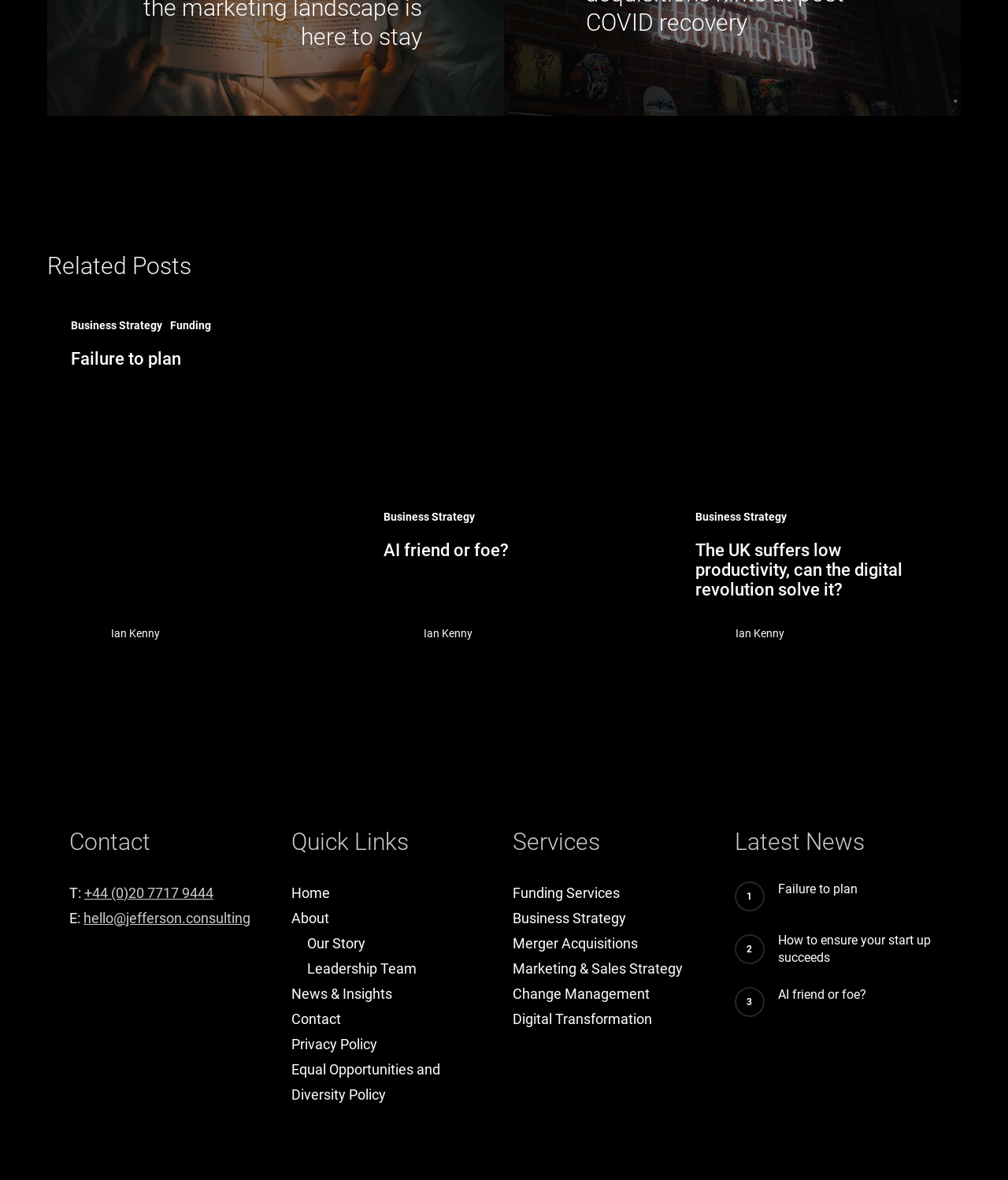What is the title of the 'Related Posts' section?
Provide a well-explained and detailed answer to the question.

The title of the 'Related Posts' section can be found at the top of the webpage, with a bounding box coordinate of [0.047, 0.151, 0.953, 0.238]. It is a heading element with the text 'Related Posts'.